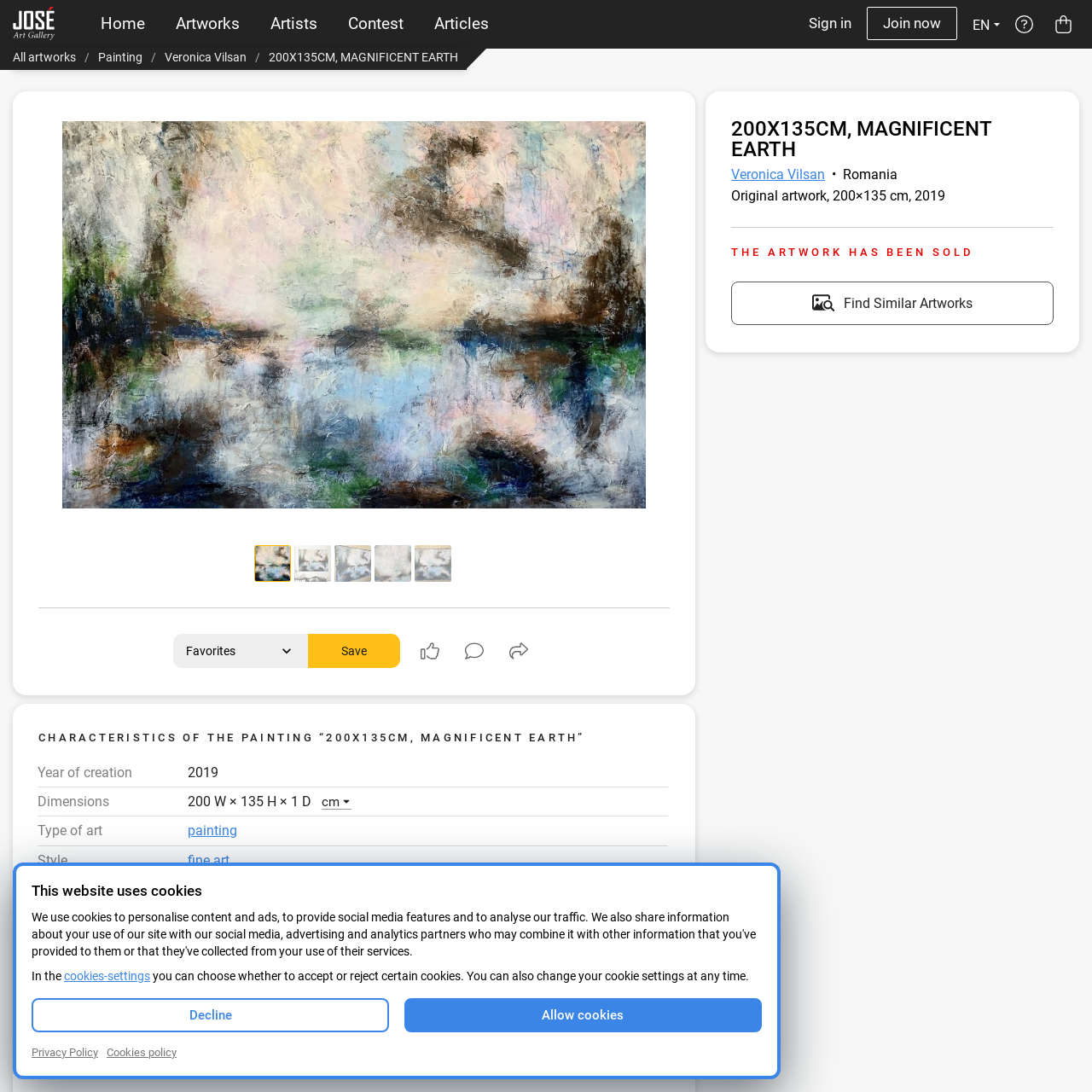What is the genre of the painting?
Inspect the image within the red bounding box and respond with a detailed answer, leveraging all visible details.

The caption categorizes the painting as belonging to the landscape genre, which suggests that it depicts elements of nature.